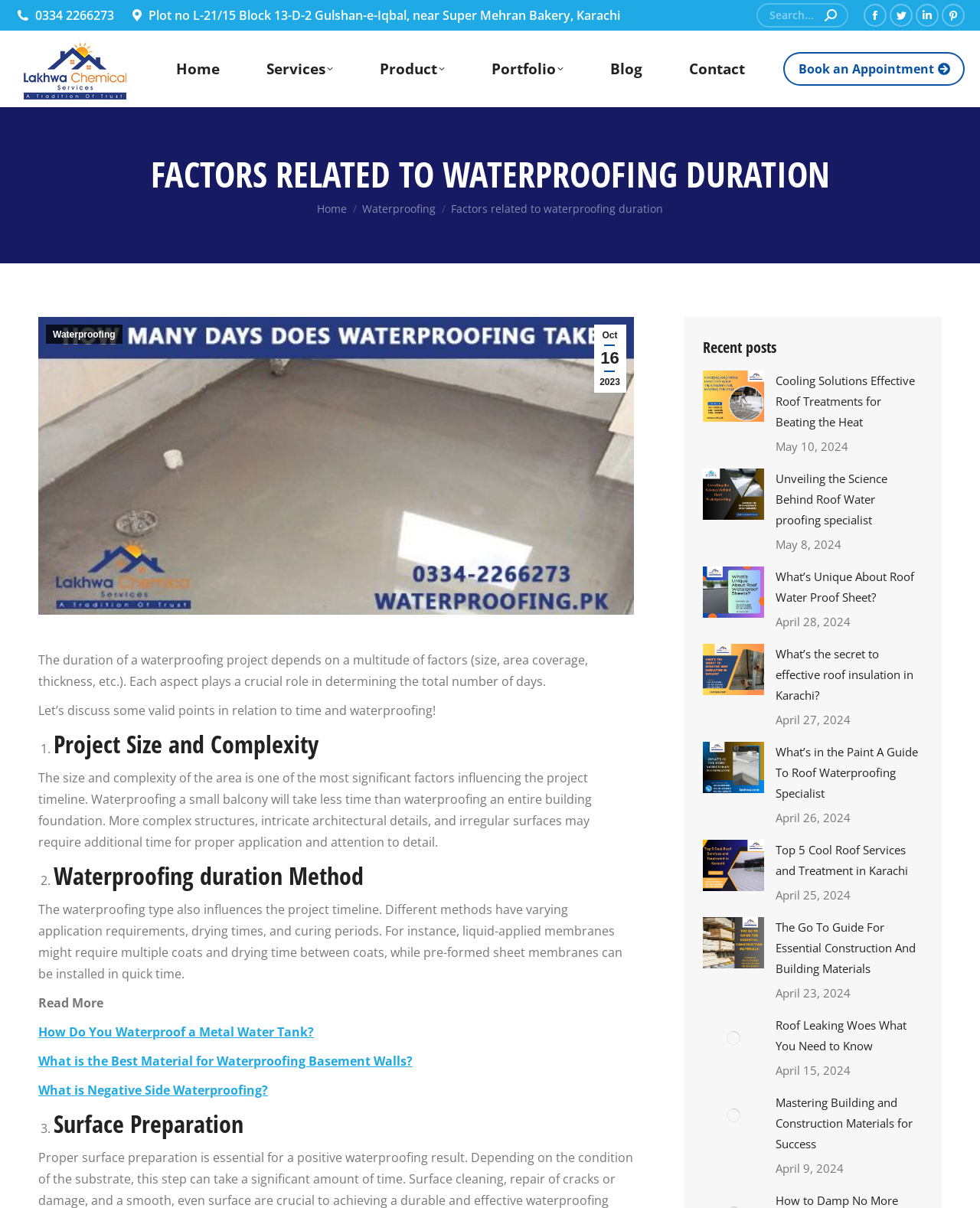Generate a thorough caption that explains the contents of the webpage.

This webpage is about waterproofing and heat proofing services in Pakistan. At the top, there is a phone number and an address in Karachi. A search bar is located on the top right corner, accompanied by social media links to Facebook, Twitter, LinkedIn, and Pinterest.

Below the search bar, there are navigation links to different sections of the website, including "Home", "Services", "Product", "Portfolio", "Blog", and "Contact". A "Book an Appointment" button is also present.

The main content of the webpage is divided into two sections. The left section has a heading "FACTORS RELATED TO WATERPROOFING DURATION" and discusses the factors that affect the duration of a waterproofing project, including project size and complexity, waterproofing method, and surface preparation. The text is accompanied by a relevant image.

The right section has a heading "Recent posts" and displays a list of five recent blog posts, each with a thumbnail image, title, and date. The posts are about various topics related to waterproofing and heat proofing, such as roof treatments, roof waterproofing specialists, and cool roof services.

Throughout the webpage, there are several links to other pages and articles, as well as images and icons that enhance the visual appeal of the content.